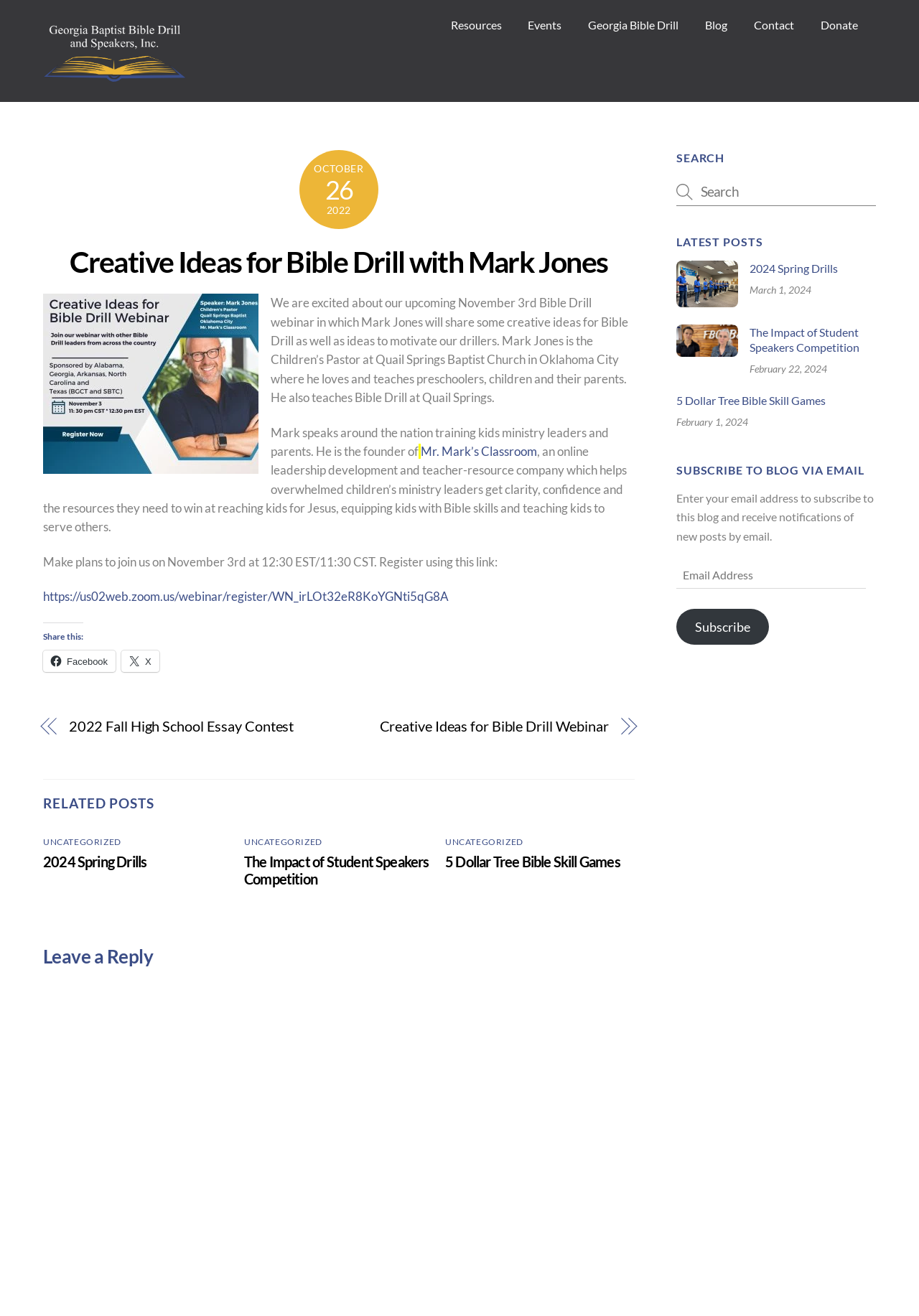Who is the Children’s Pastor at Quail Springs Baptist Church?
Please answer the question as detailed as possible based on the image.

According to the webpage, Mark Jones is the Children’s Pastor at Quail Springs Baptist Church in Oklahoma City, as mentioned in the article 'Creative Ideas for Bible Drill with Mark Jones'.